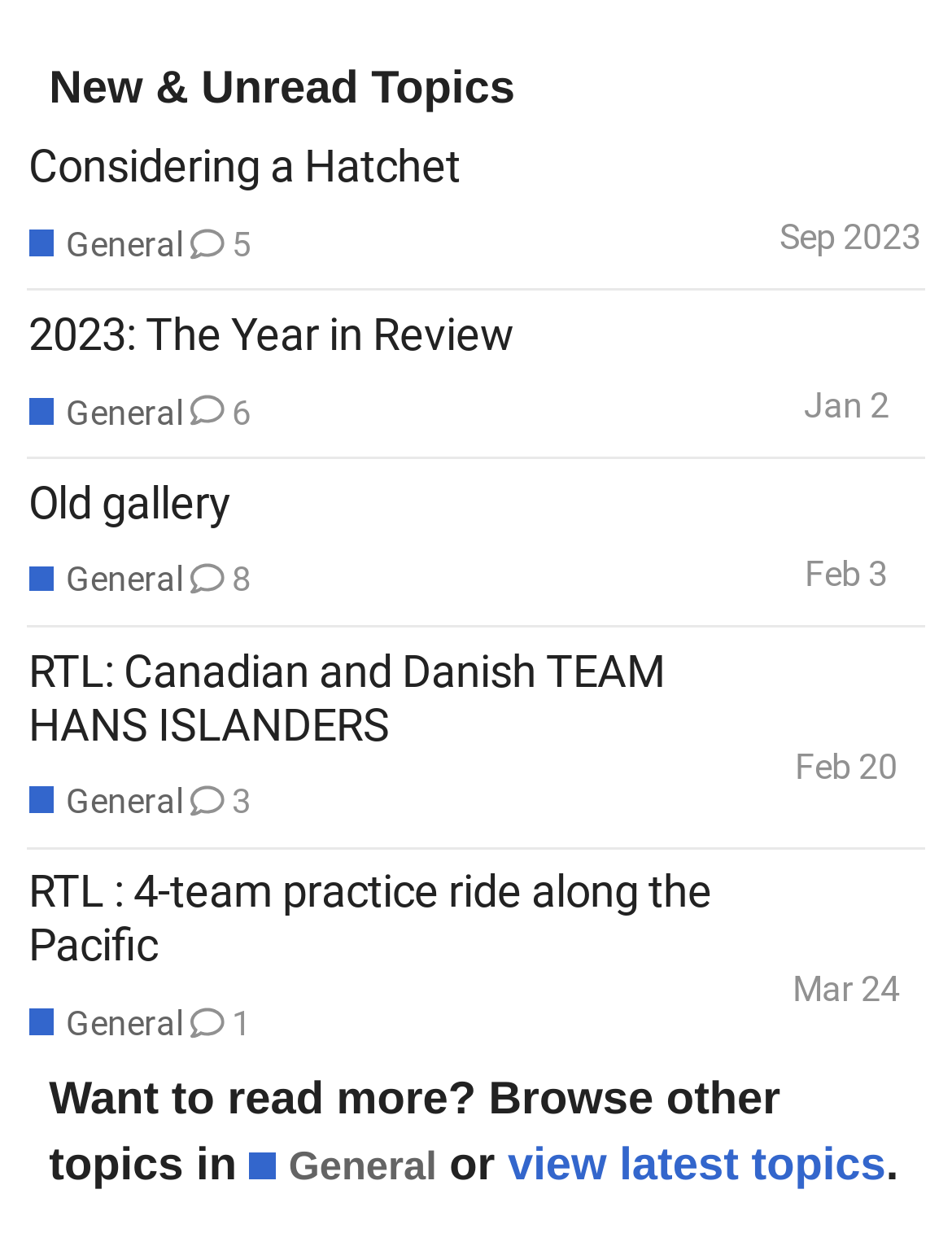Pinpoint the bounding box coordinates of the element to be clicked to execute the instruction: "Read topic '2023: The Year in Review'".

[0.027, 0.232, 0.973, 0.364]